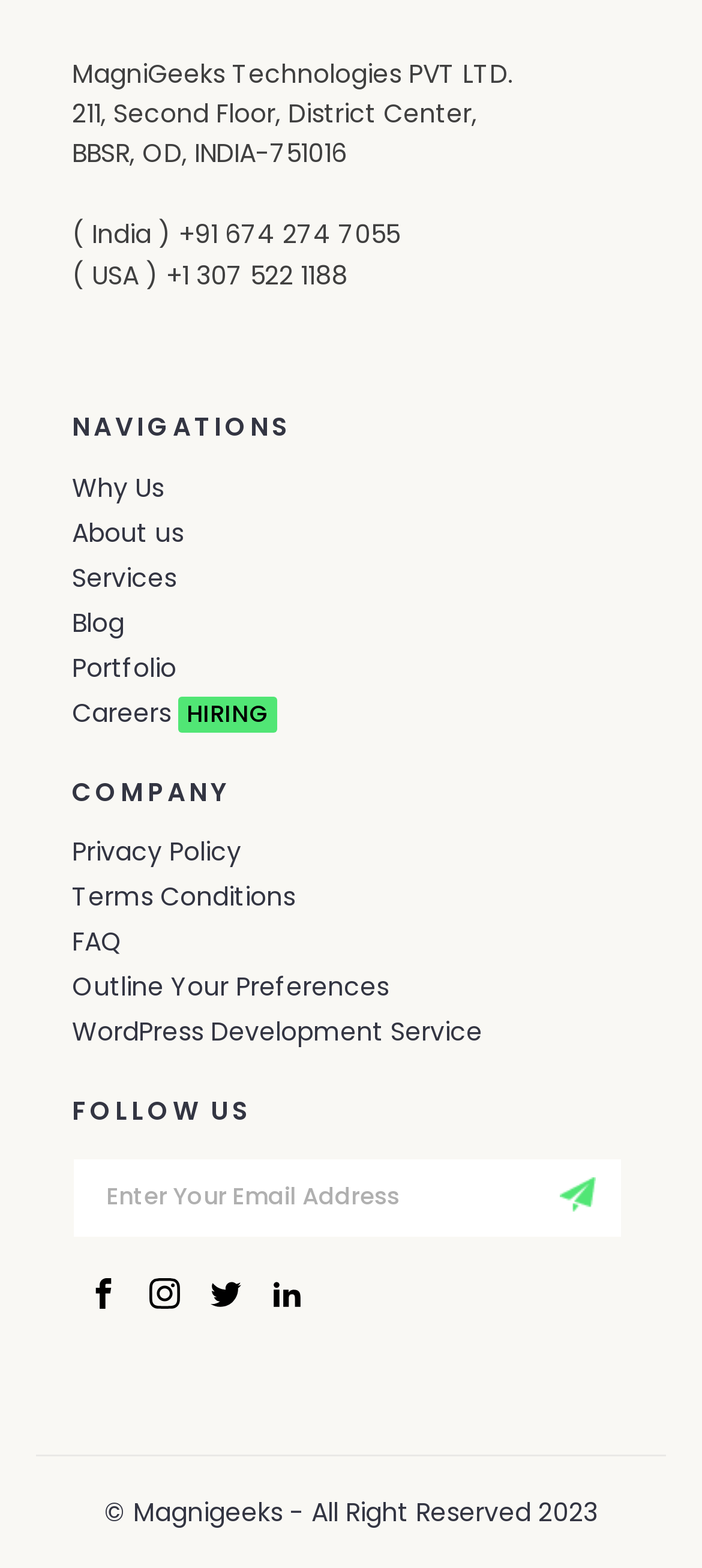Based on the image, provide a detailed response to the question:
What is the copyright year?

The copyright year can be found at the bottom of the webpage, in the heading element that reads '© Magnigeeks - All Right Reserved 2023'.